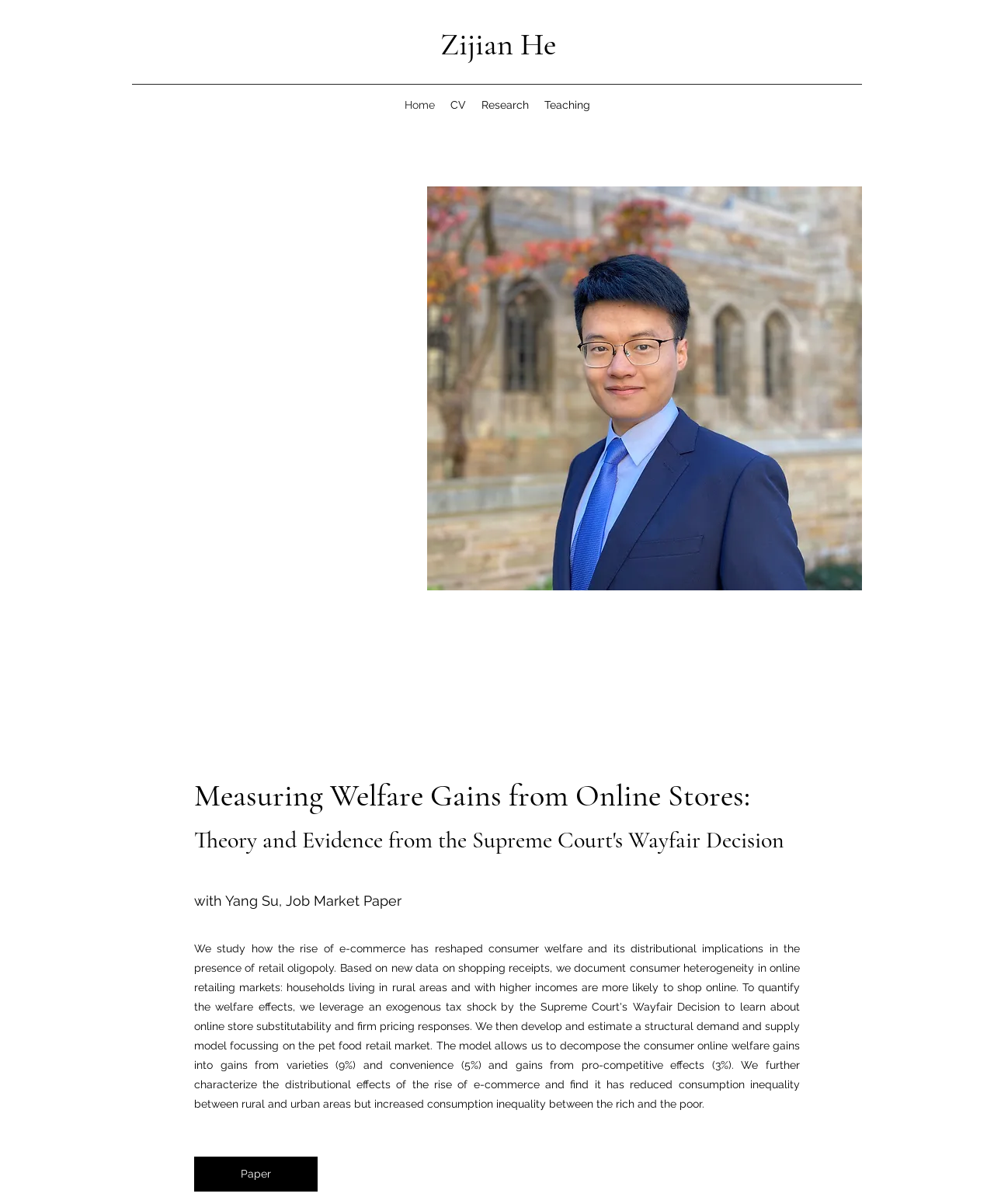Please answer the following question using a single word or phrase: 
What is the current occupation of Zijian He?

Modeler in Capital One